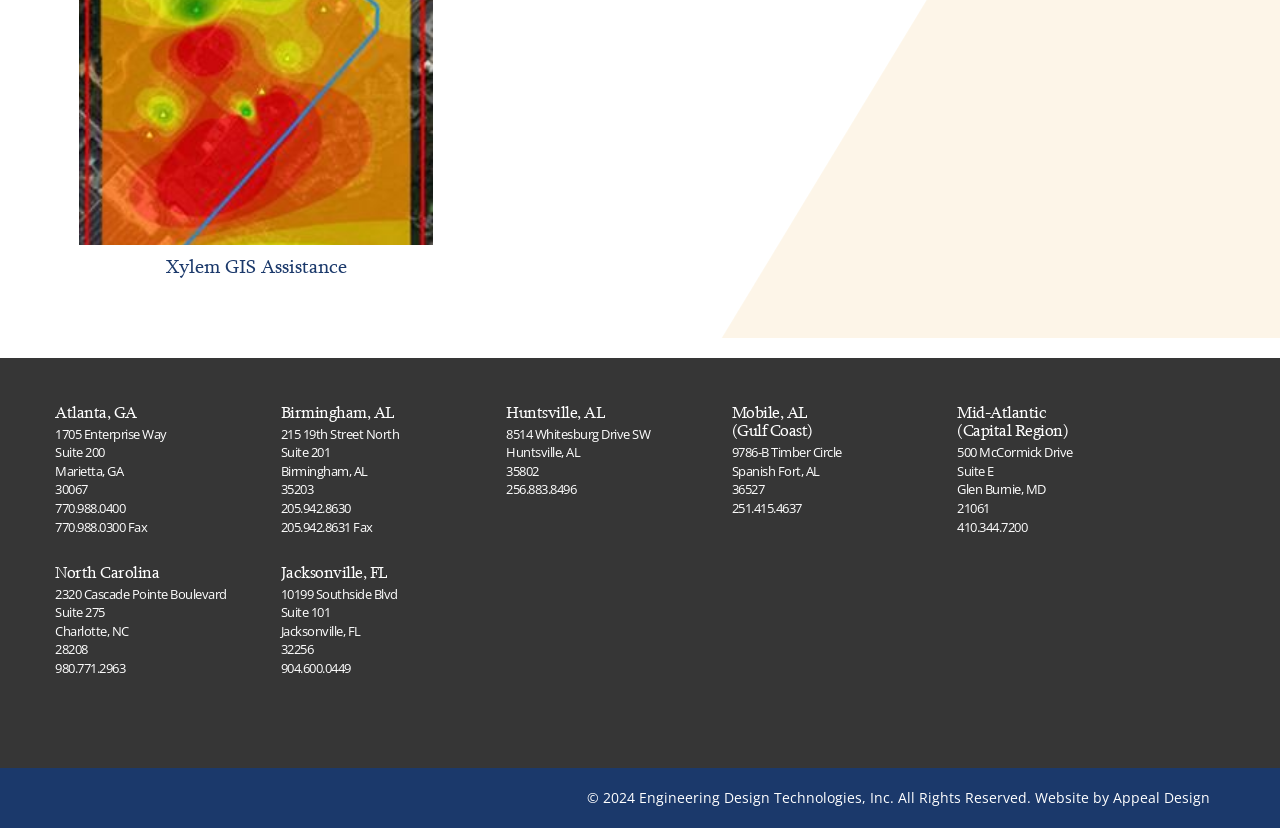Given the element description: "Xylem GIS Assistance", predict the bounding box coordinates of the UI element it refers to, using four float numbers between 0 and 1, i.e., [left, top, right, bottom].

[0.062, 0.126, 0.338, 0.329]